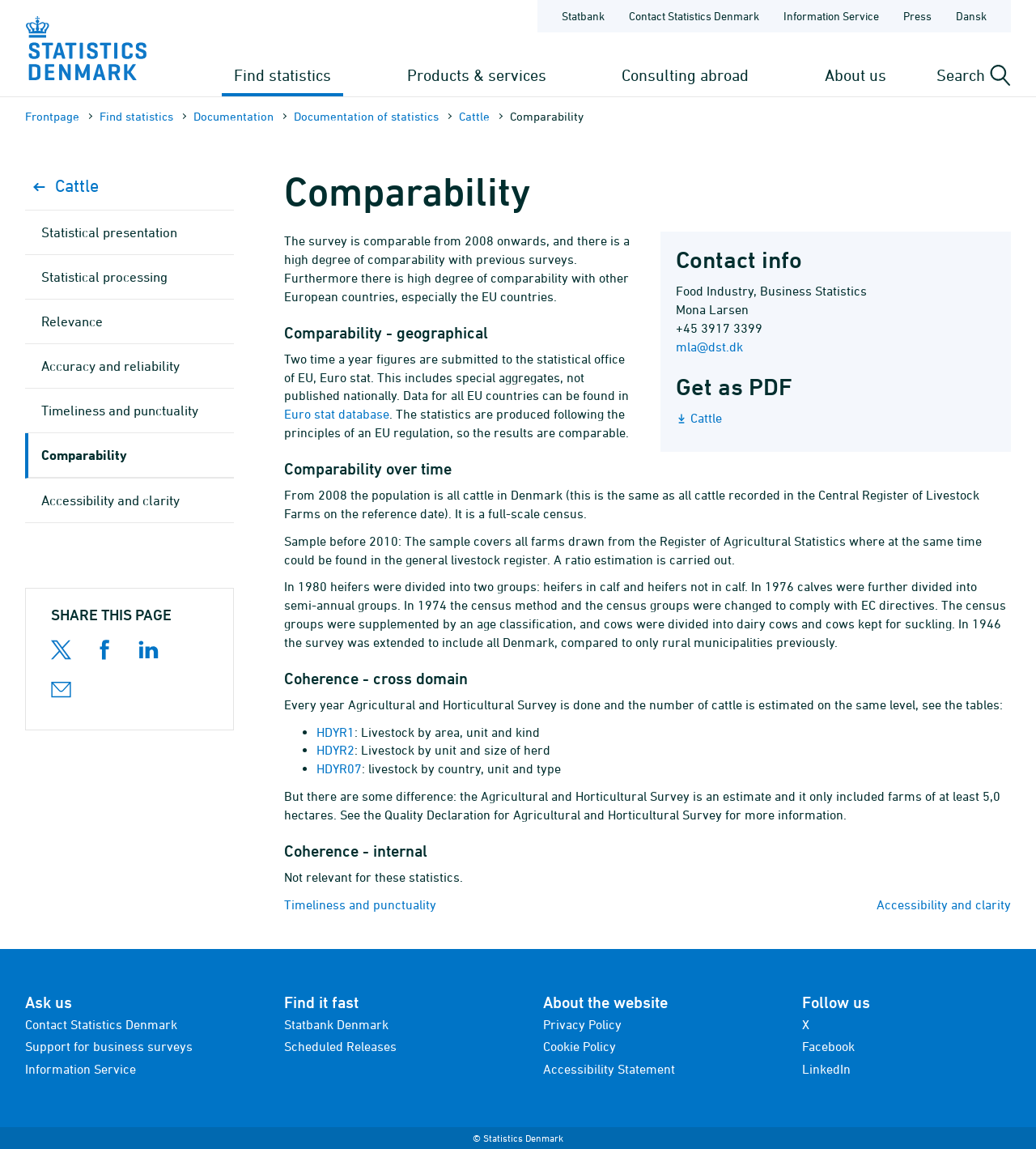Specify the bounding box coordinates of the element's region that should be clicked to achieve the following instruction: "Search for something". The bounding box coordinates consist of four float numbers between 0 and 1, in the format [left, top, right, bottom].

None